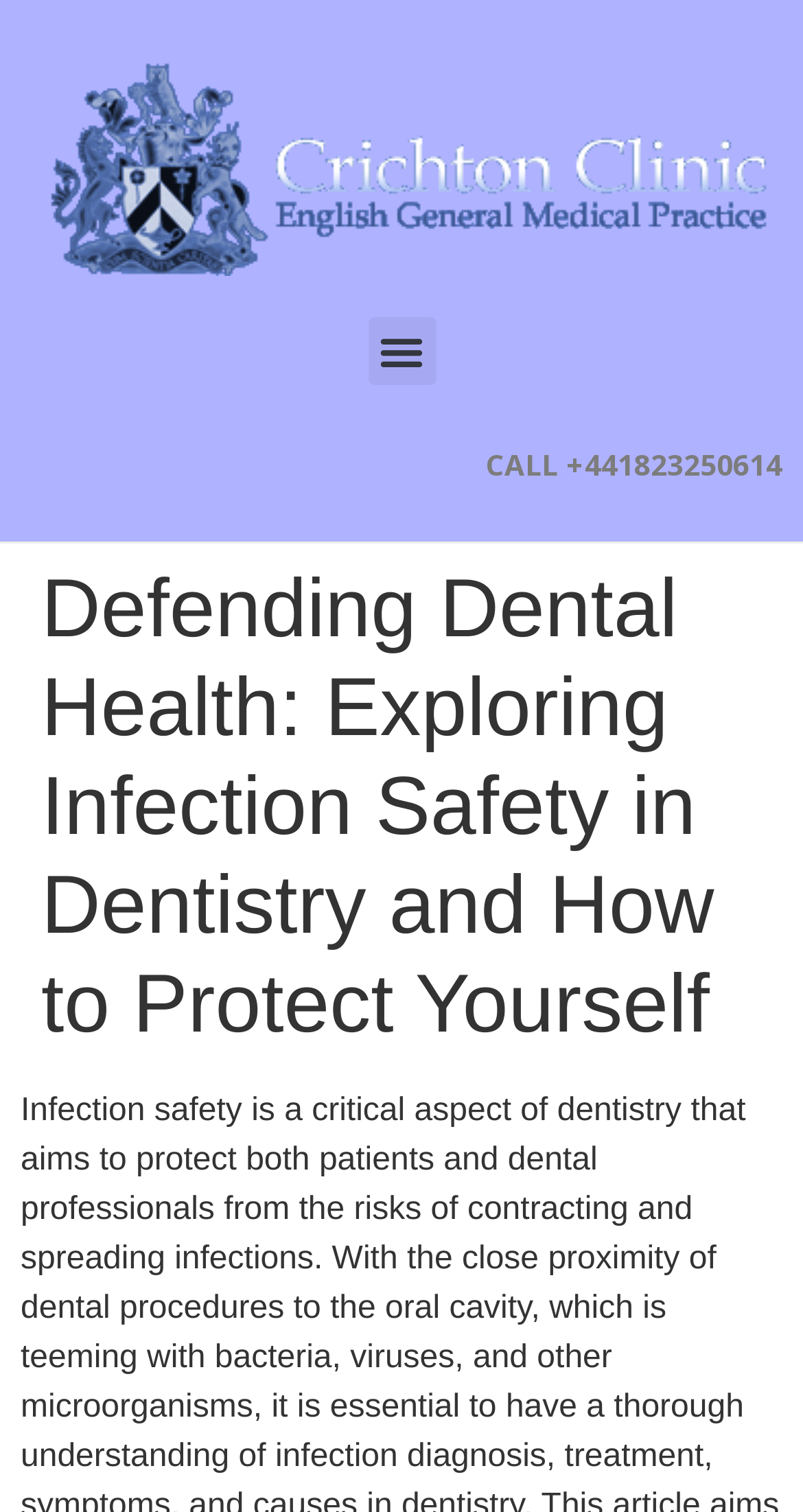Find the main header of the webpage and produce its text content.

Defending Dental Health: Exploring Infection Safety in Dentistry and How to Protect Yourself